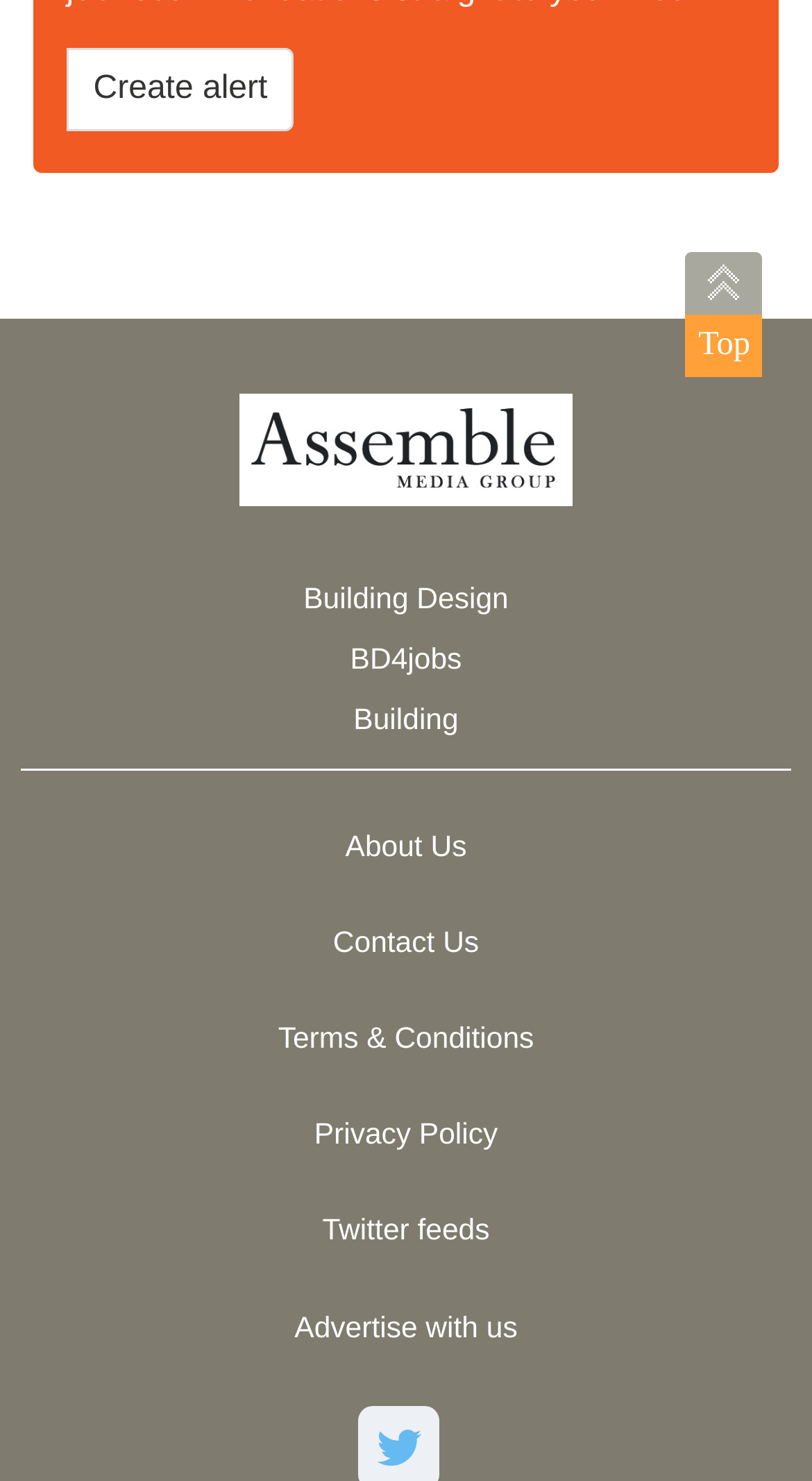Highlight the bounding box coordinates of the region I should click on to meet the following instruction: "Create alert".

[0.082, 0.032, 0.363, 0.088]